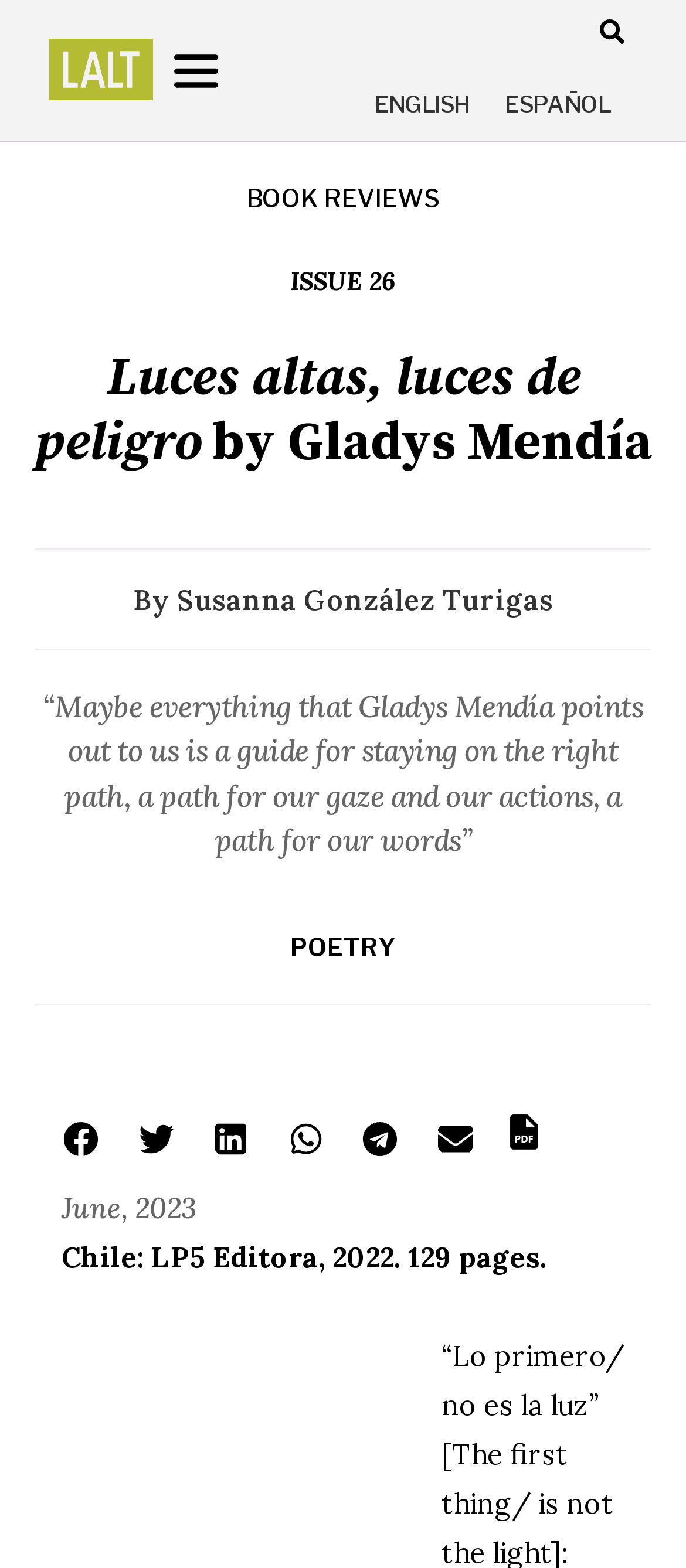Find and specify the bounding box coordinates that correspond to the clickable region for the instruction: "Follow on Facebook".

None